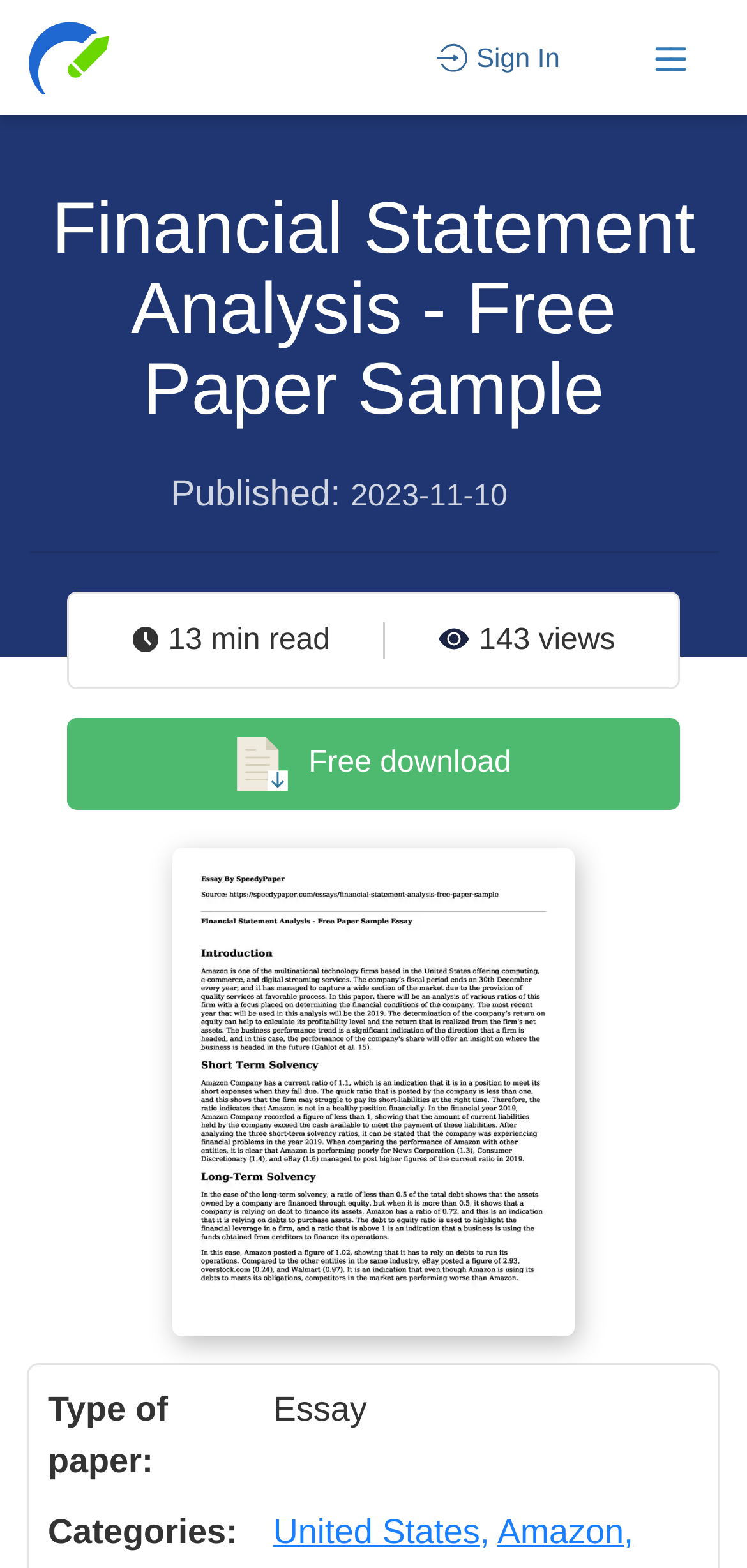What is the type of paper?
Answer the question with a single word or phrase, referring to the image.

Essay